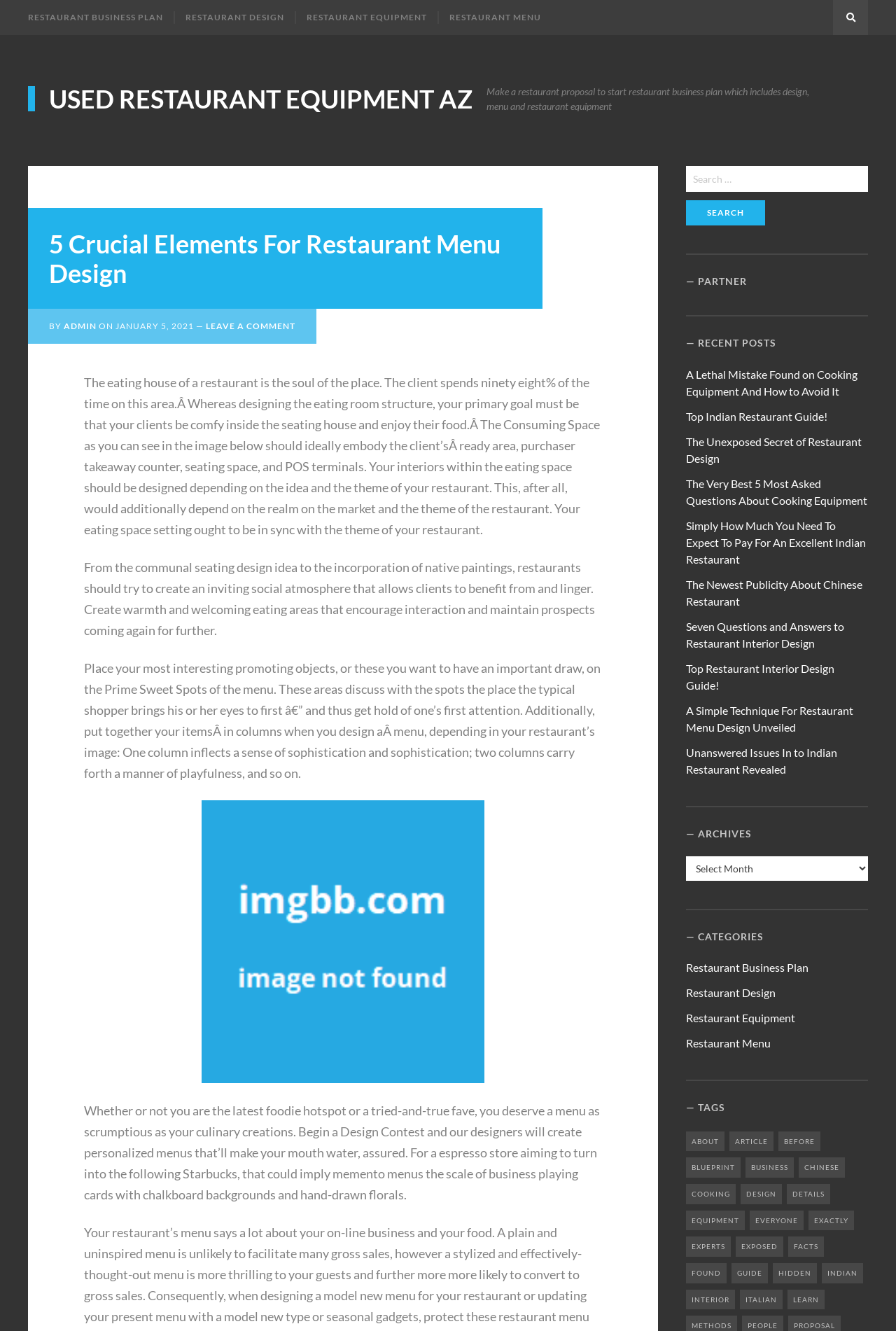Determine the bounding box coordinates for the area that should be clicked to carry out the following instruction: "Read the article 'A Lethal Mistake Found on Cooking Equipment And How to Avoid It'".

[0.766, 0.276, 0.957, 0.299]